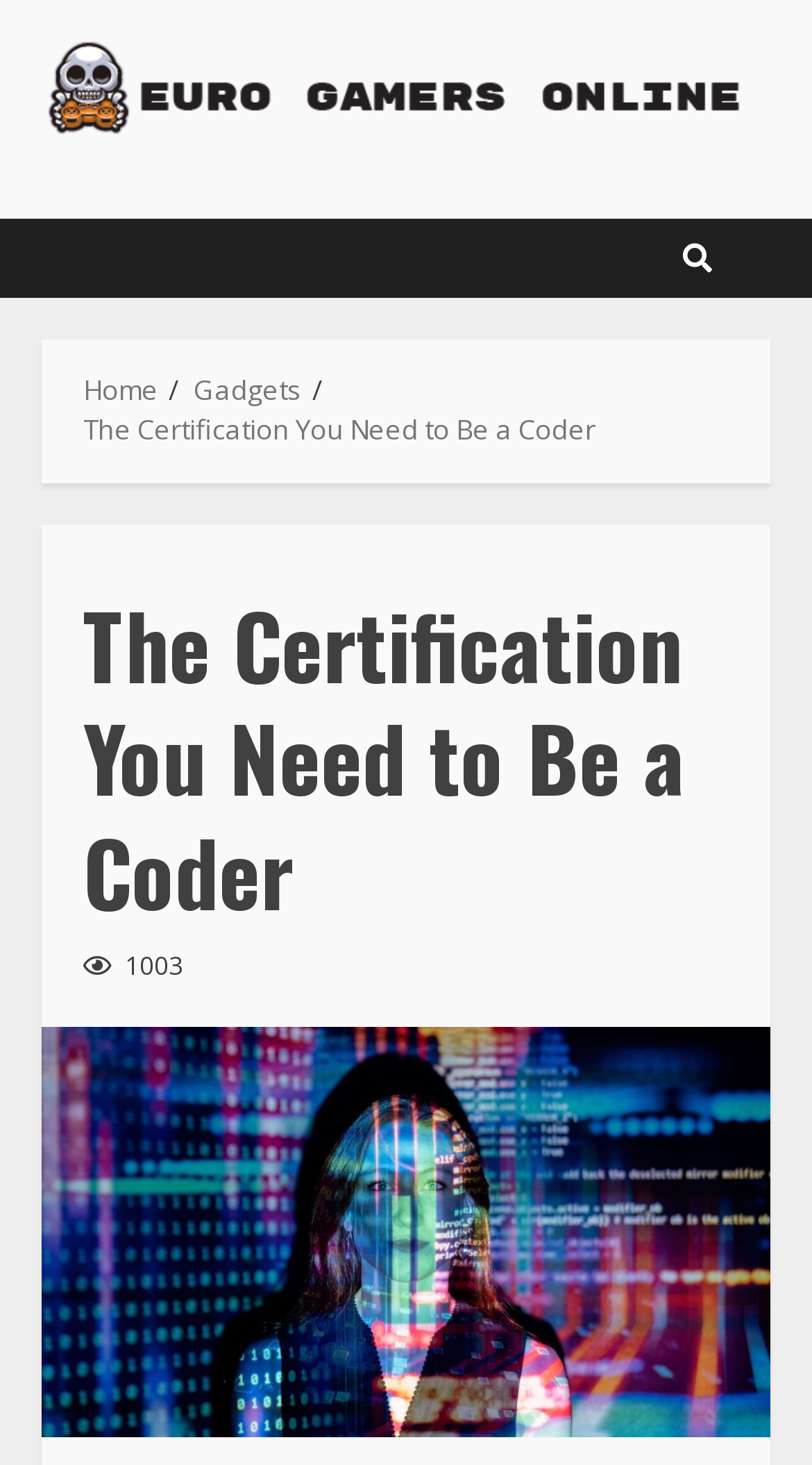Please respond to the question using a single word or phrase:
How many navigation links are in the breadcrumbs?

3